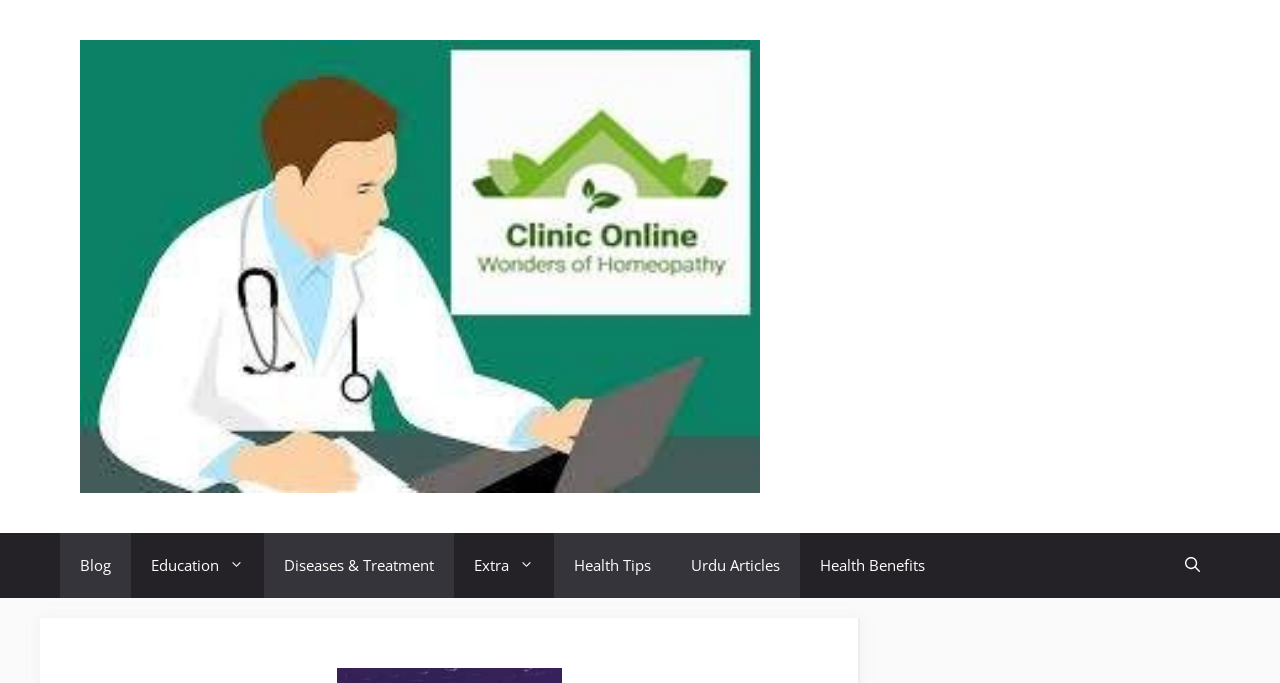What type of medicine is mentioned on the website?
Offer a detailed and full explanation in response to the question.

The banner on the top of the webpage mentions 'Homeopathic & Herbal Medicine', which indicates that the website is related to homeopathic medicine.